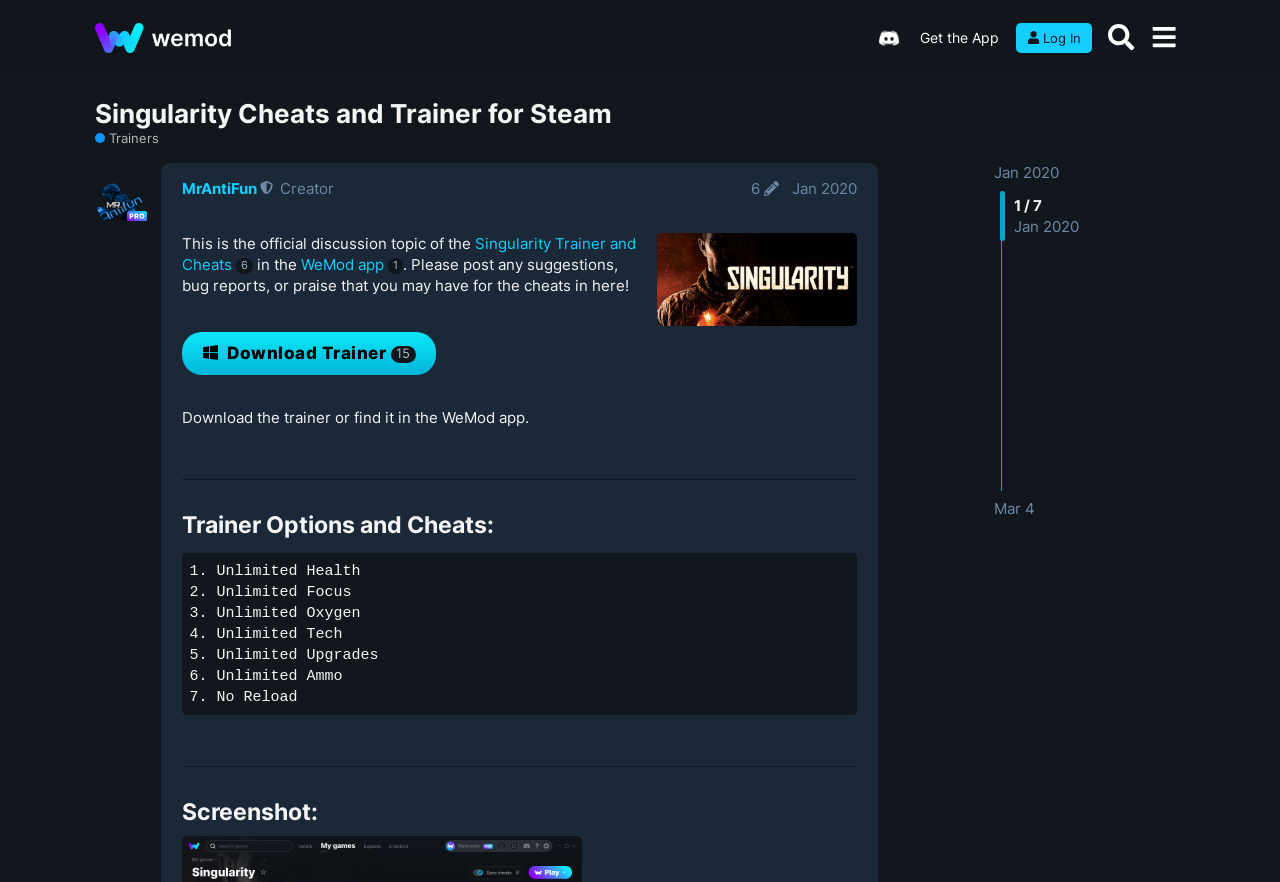Please identify the primary heading of the webpage and give its text content.

Singularity Cheats and Trainer for Steam